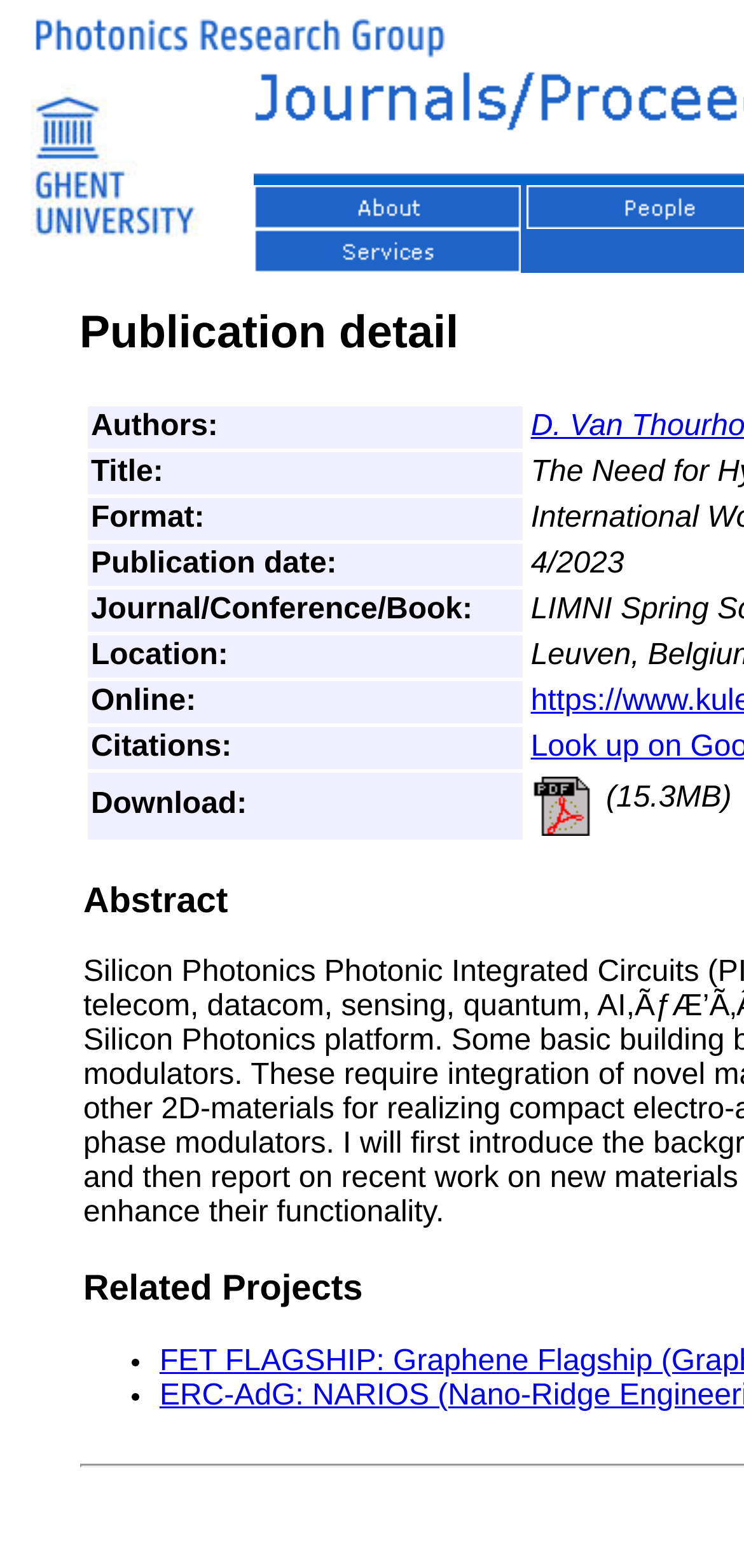What is the name of the university? Examine the screenshot and reply using just one word or a brief phrase.

Ghent University